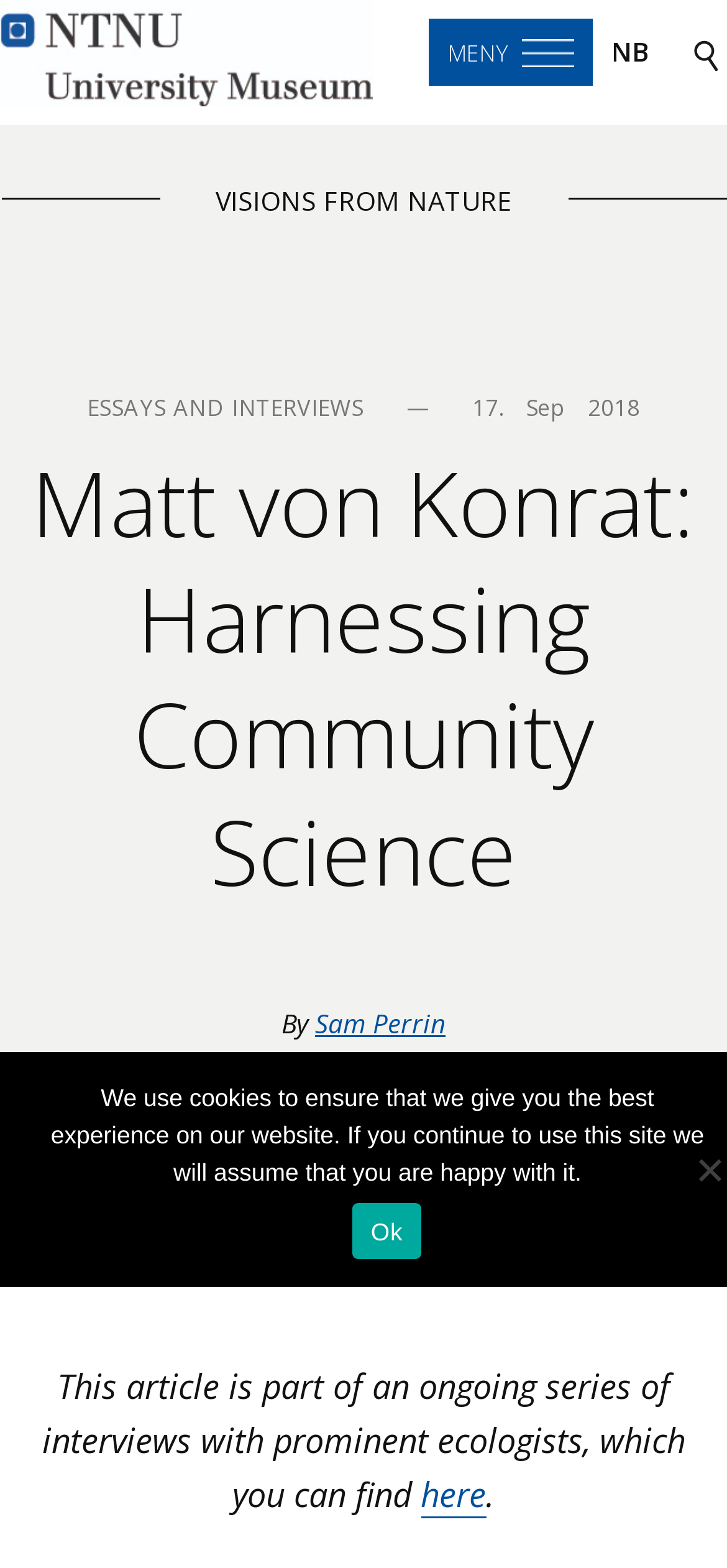Answer this question using a single word or a brief phrase:
Who is the author of the article?

Sam Perrin